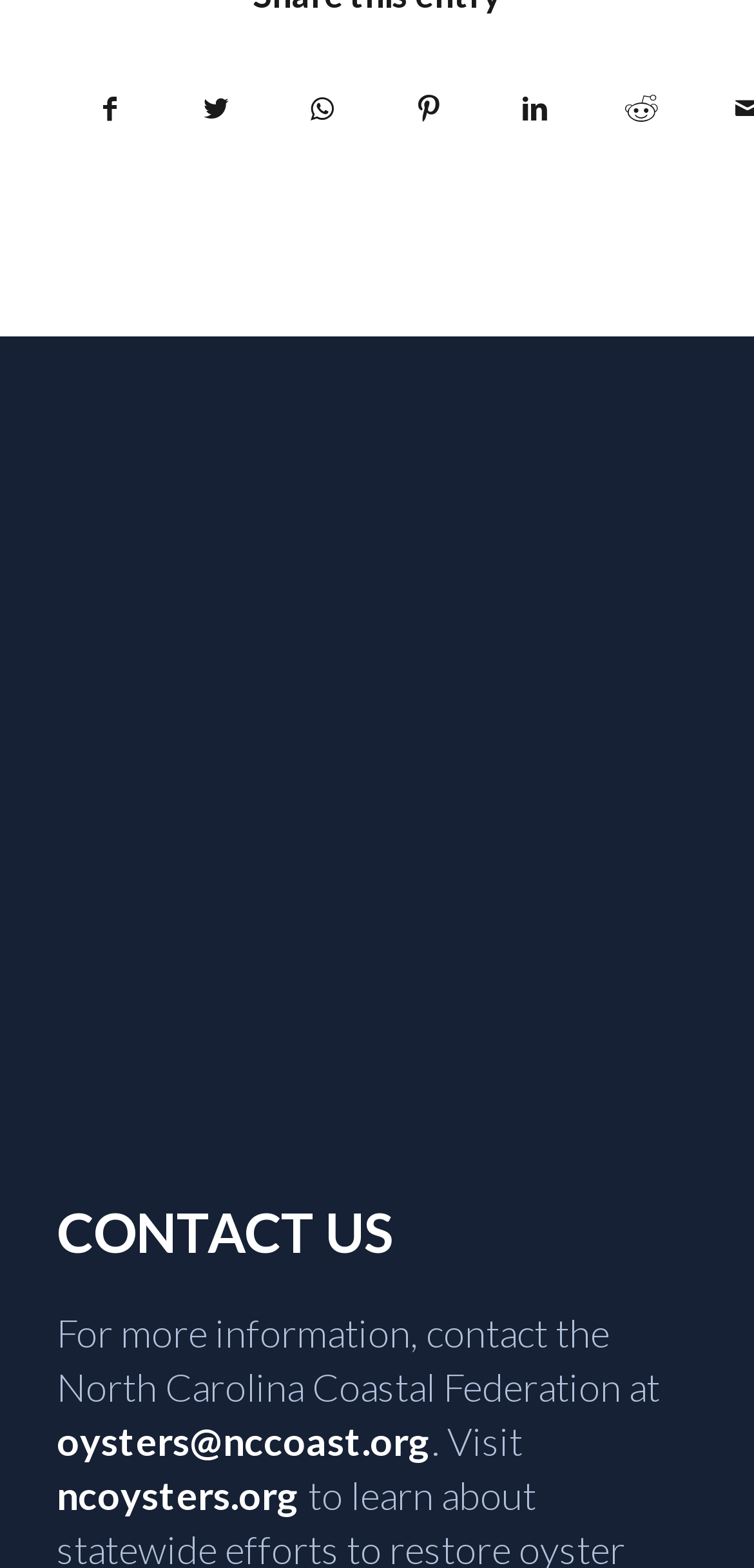Please mark the bounding box coordinates of the area that should be clicked to carry out the instruction: "Email the North Carolina Coastal Federation".

[0.075, 0.903, 0.572, 0.933]